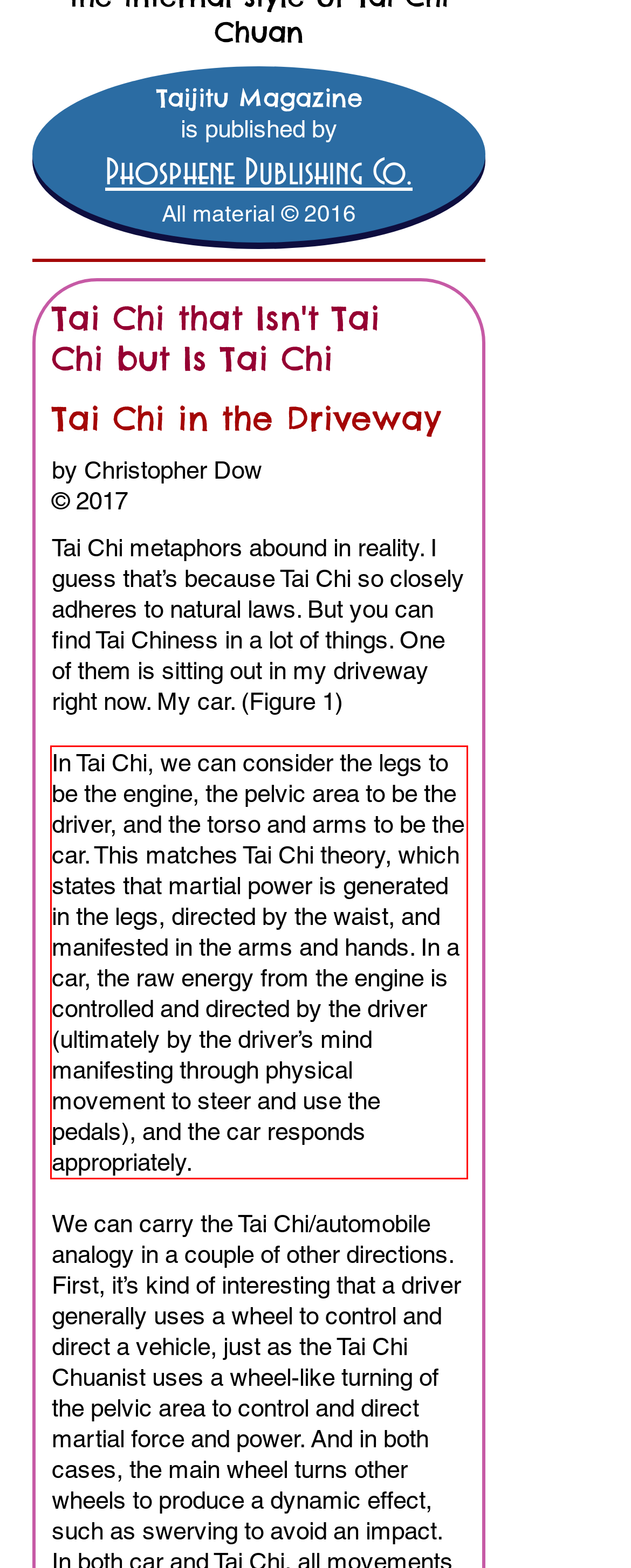The screenshot provided shows a webpage with a red bounding box. Apply OCR to the text within this red bounding box and provide the extracted content.

In Tai Chi, we can consider the legs to be the engine, the pelvic area to be the driver, and the torso and arms to be the car. This matches Tai Chi theory, which states that martial power is generated in the legs, directed by the waist, and manifested in the arms and hands. In a car, the raw energy from the engine is controlled and directed by the driver (ultimately by the driver’s mind manifesting through physical movement to steer and use the pedals), and the car responds appropriately.